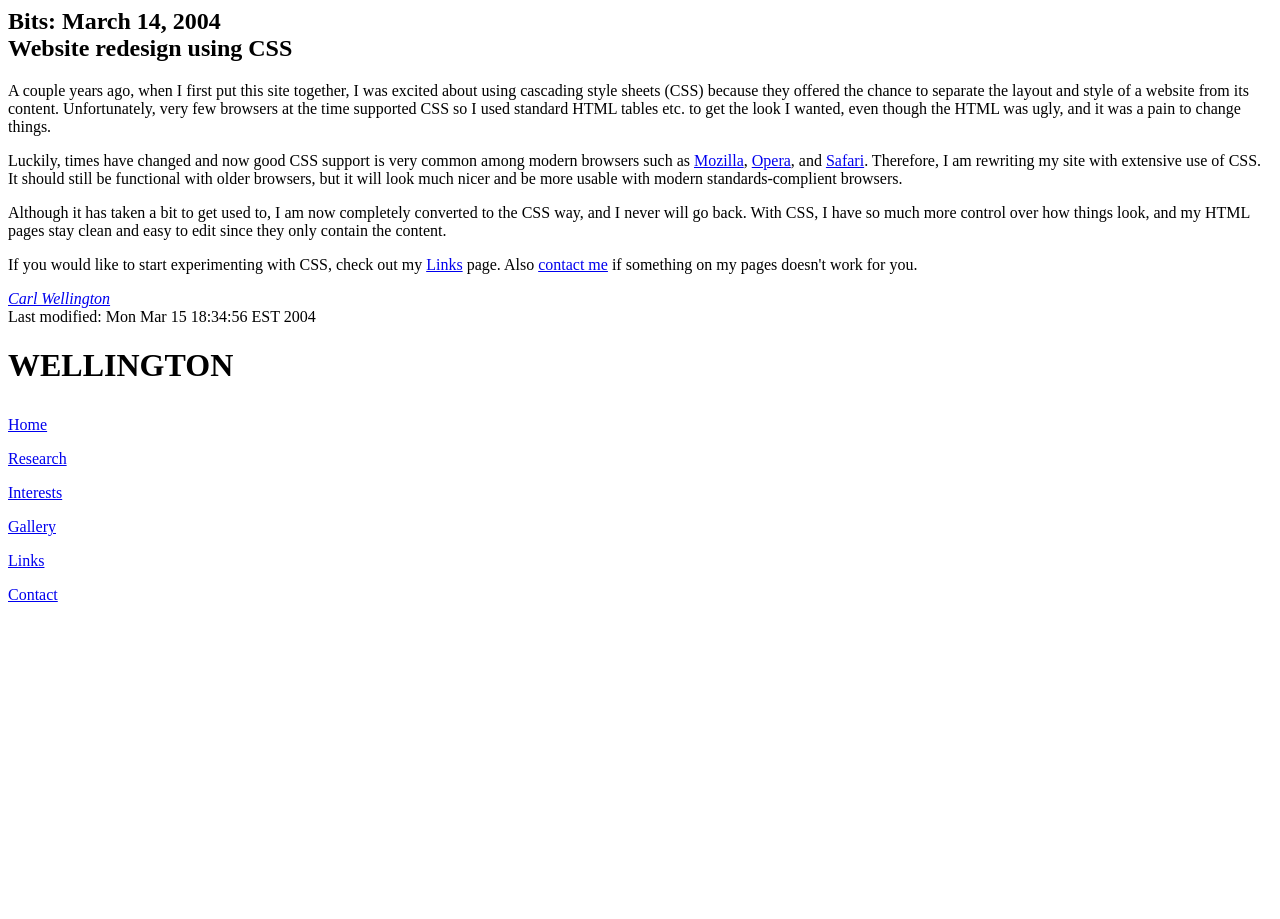Craft a detailed narrative of the webpage's structure and content.

This webpage is about the redesign of the "Bits" website using CSS. At the top, there is a heading that reads "Bits: March 14, 2004 Website redesign using CSS". Below this heading, there is a block of text that explains the author's experience with using CSS in the past and how they are now rewriting the site to take advantage of modern browsers' support for CSS.

The text block is divided into several paragraphs, with links to browsers such as Mozilla, Opera, and Safari embedded within the text. The author expresses their enthusiasm for using CSS, citing its benefits in terms of control over layout and ease of editing HTML pages.

To the right of the text block, there is a group of links, including "Carl Wellington", which appears to be the author's name. Below this group, there is a line of text indicating when the page was last modified.

Further down the page, there is a heading that reads "WELLINGTON", followed by a row of links to different sections of the website, including "Home", "Research", "Interests", "Gallery", "Links", and "Contact".